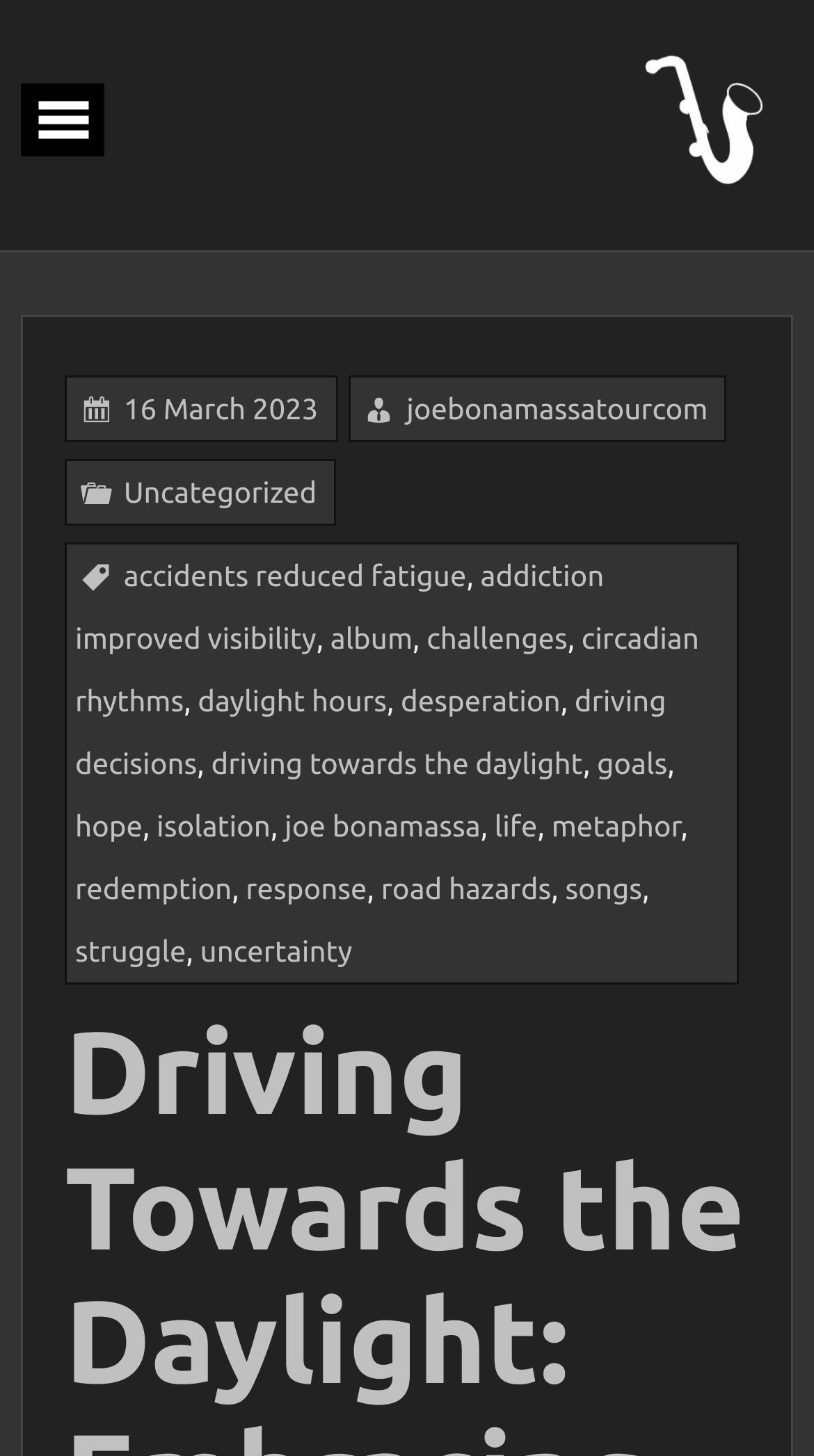Please identify the coordinates of the bounding box that should be clicked to fulfill this instruction: "explore the concept of driving towards the daylight".

[0.259, 0.513, 0.716, 0.536]